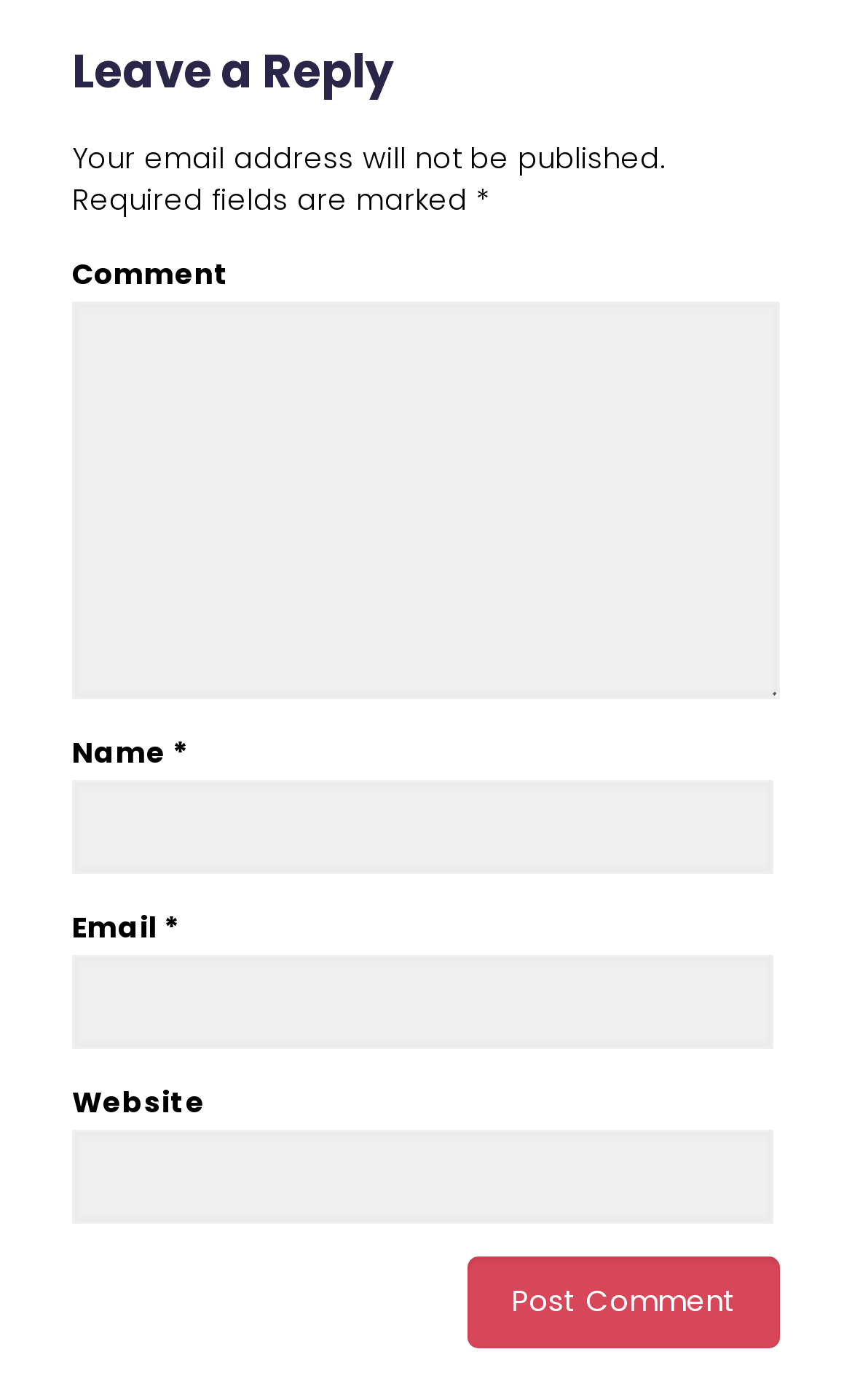Refer to the image and provide an in-depth answer to the question: 
Is the 'Website' field required to post a comment?

The 'Website' field does not have an asterisk (*) symbol, which indicates that it is not a required field to post a comment.